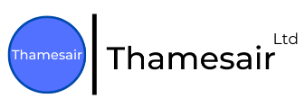Describe every aspect of the image in detail.

The image prominently features the logo of Thamesair Ltd. The design showcases a circular element with a vibrant blue background, encapsulating the word "Thamesair" in white text, indicating the company's brand identity. To the right, the name "Thamesair" is boldly displayed in a modern, sans-serif font, accompanied by the term "Ltd" in a smaller size, suggesting the business's limited company status. This visually appealing logo emphasizes professionalism and innovation, possibly representing Thamesair's commitment to providing top-tier services or products.